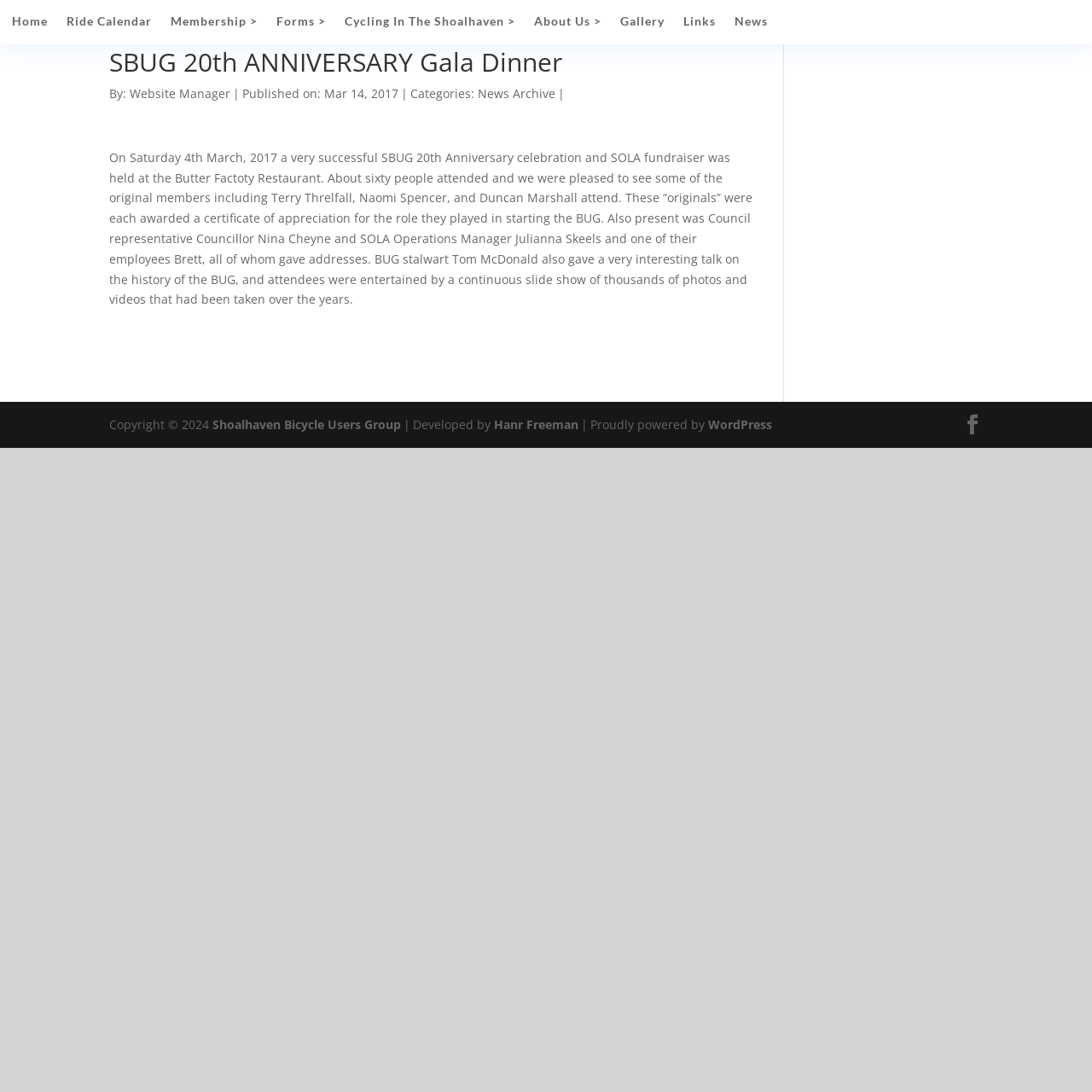Find the bounding box coordinates of the element I should click to carry out the following instruction: "Read the article about SBUG 20th Anniversary Gala Dinner".

[0.1, 0.045, 0.694, 0.303]